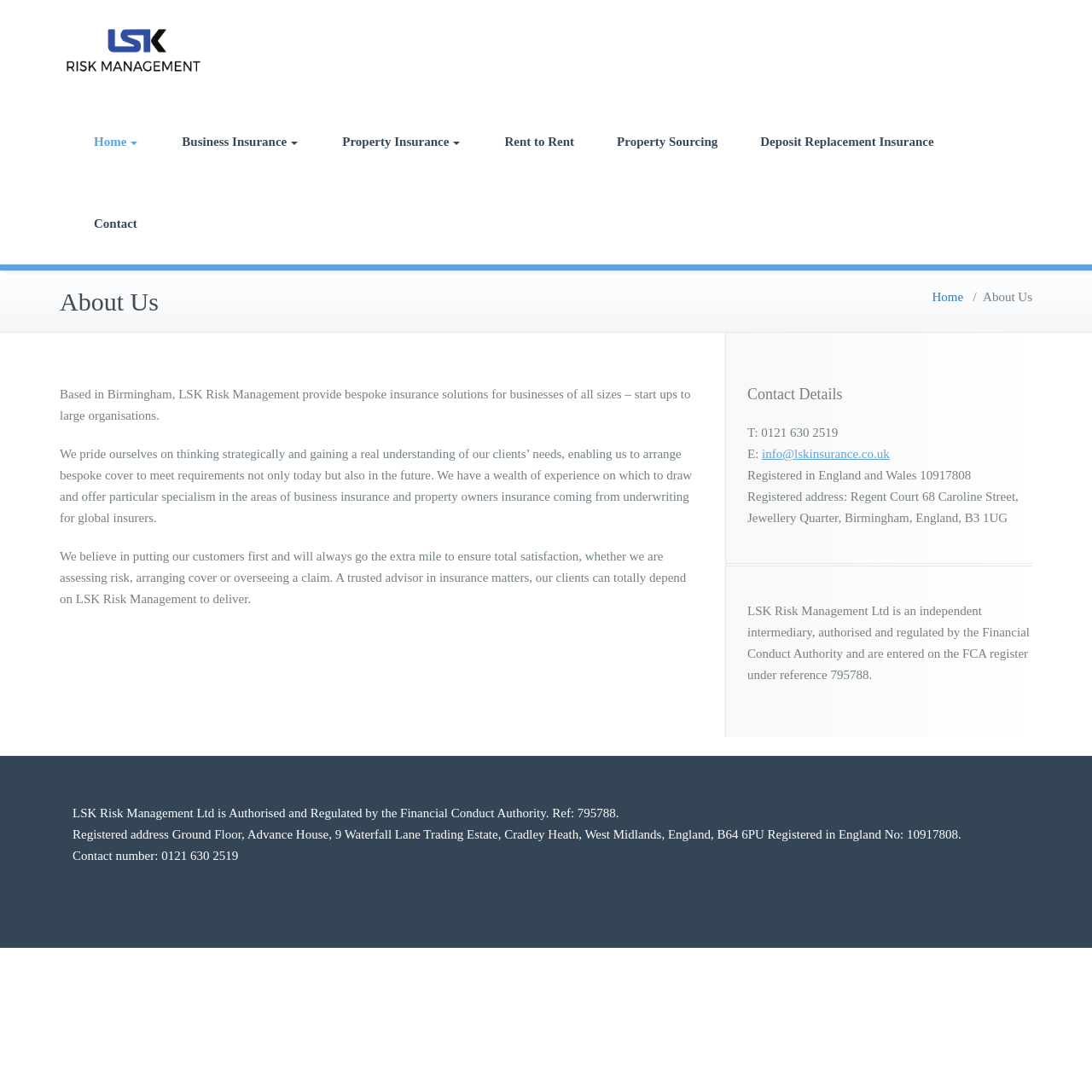Please identify the bounding box coordinates of where to click in order to follow the instruction: "Click on Home".

[0.066, 0.092, 0.146, 0.167]